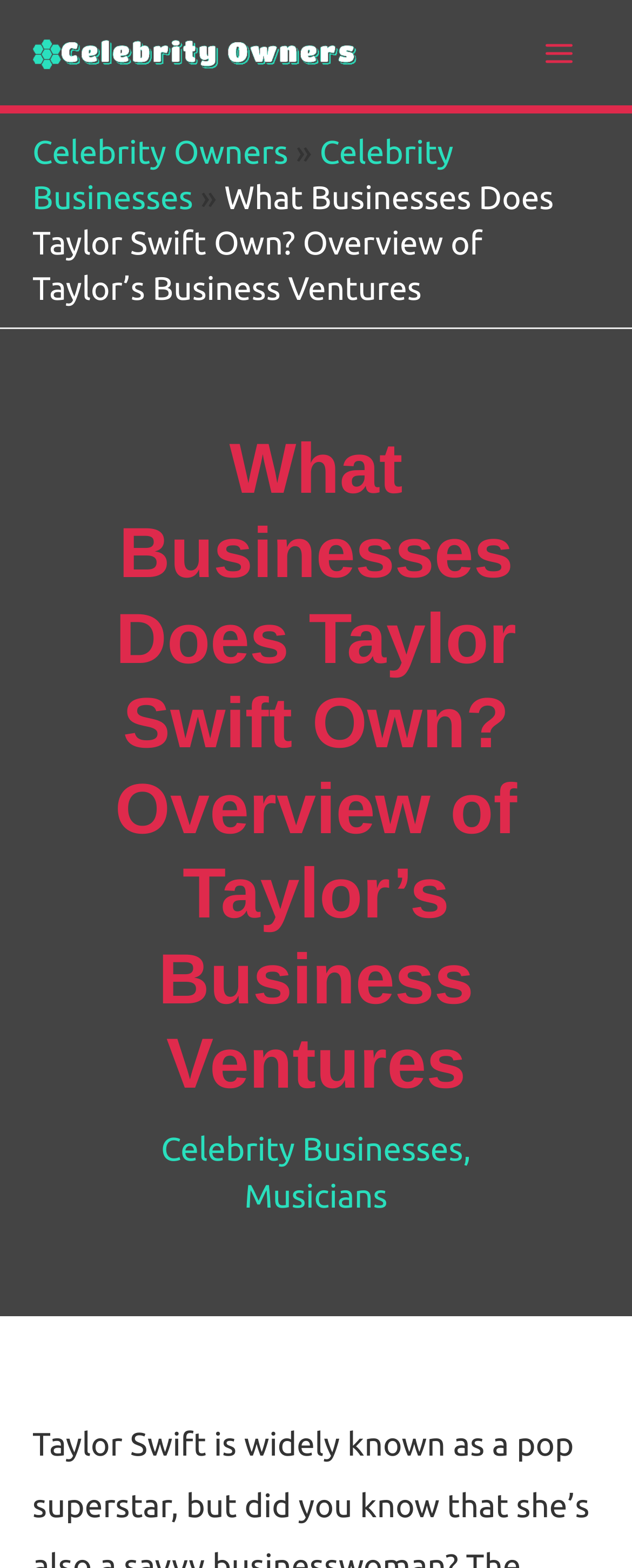What is the logo of the website?
Please use the image to provide an in-depth answer to the question.

The logo of the website is located at the top left corner of the webpage, and it is an image with the text 'Celebrity Owners'.